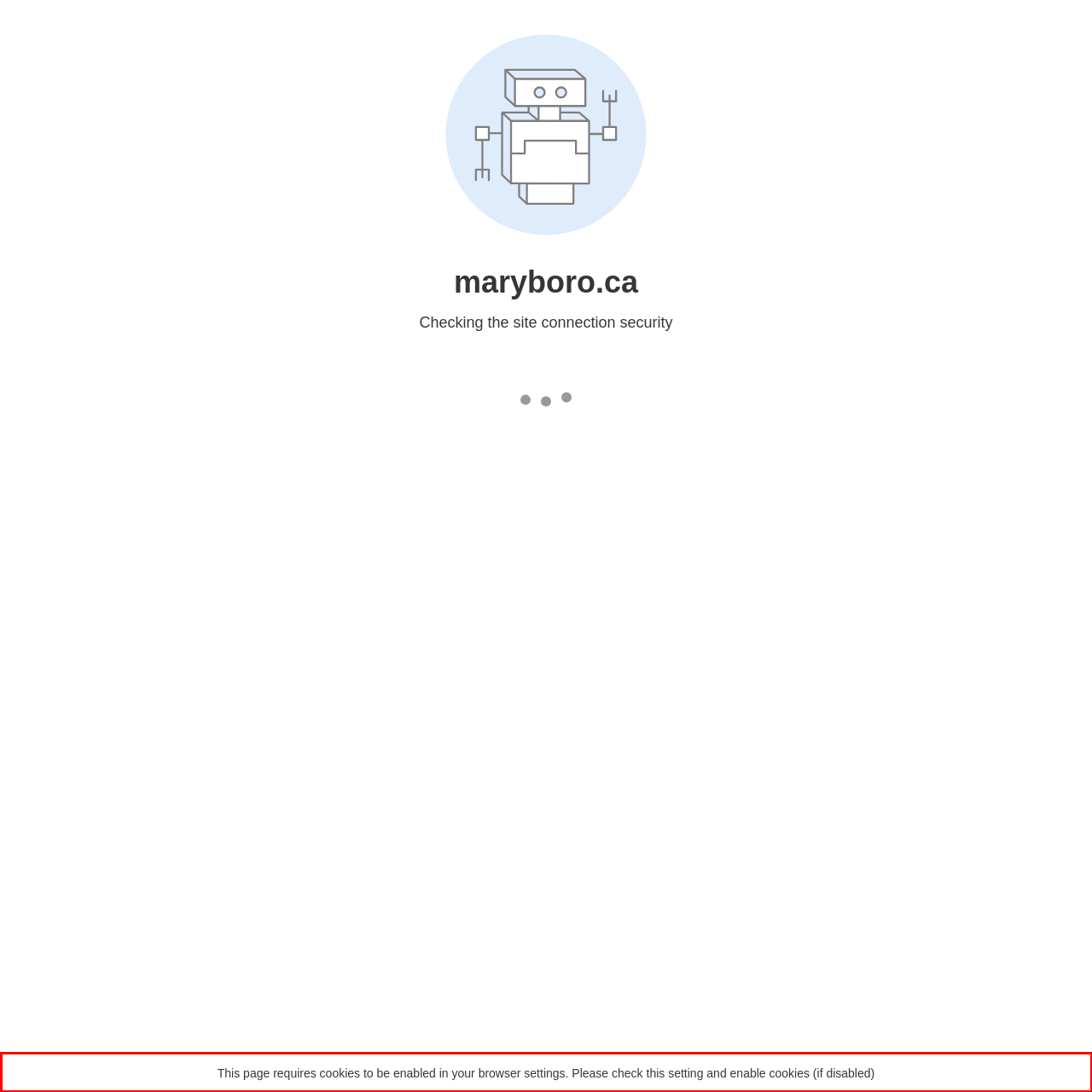There is a screenshot of a webpage with a red bounding box around a UI element. Please use OCR to extract the text within the red bounding box.

This page requires cookies to be enabled in your browser settings. Please check this setting and enable cookies (if disabled)